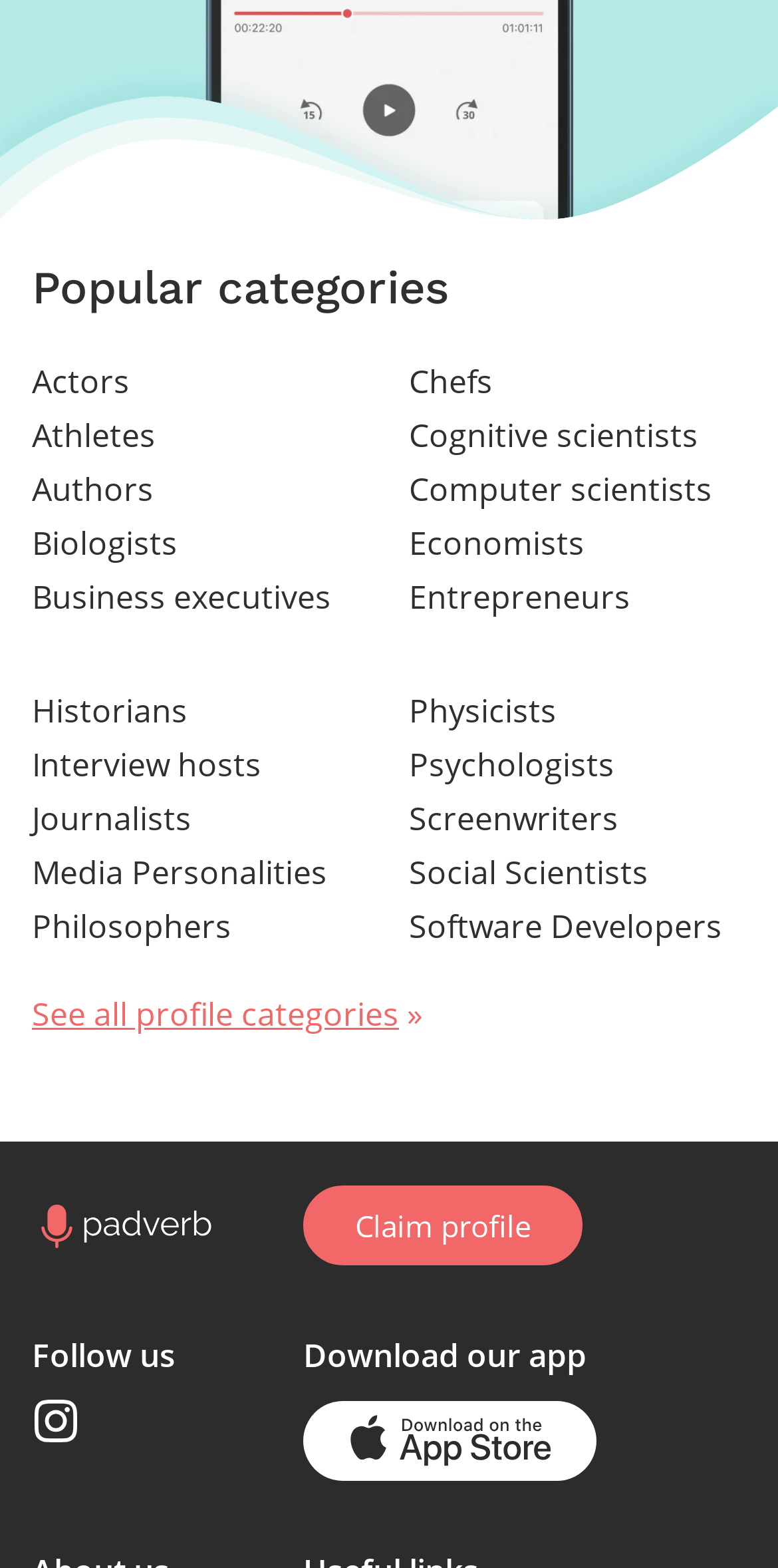Where can I go to claim a profile?
Use the screenshot to answer the question with a single word or phrase.

Claim profile link